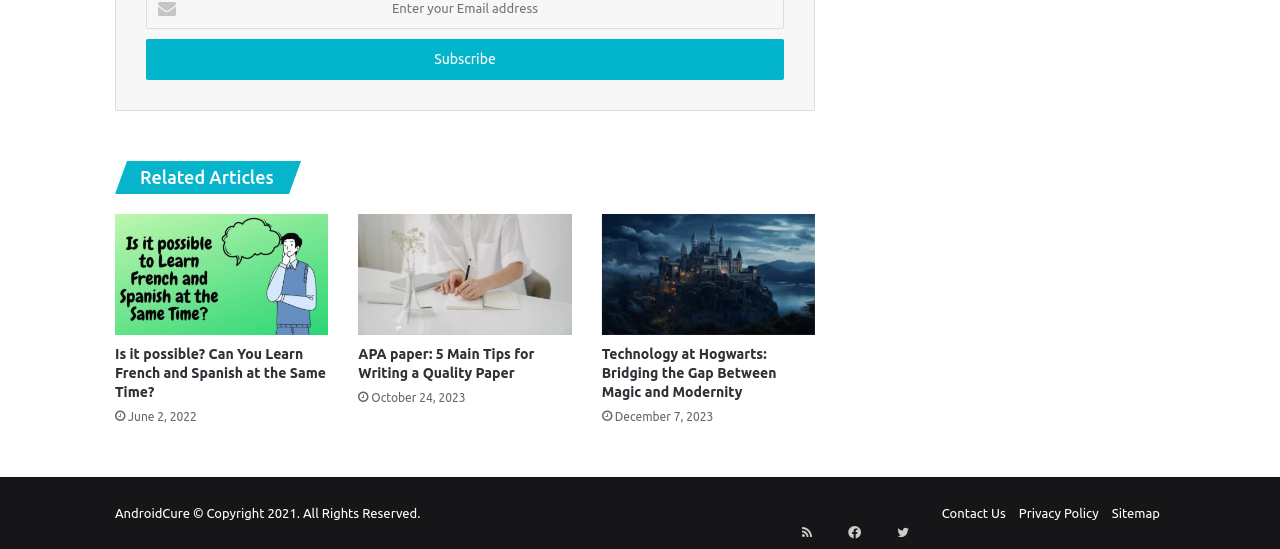Please locate the bounding box coordinates of the element's region that needs to be clicked to follow the instruction: "Subscribe to the newsletter". The bounding box coordinates should be provided as four float numbers between 0 and 1, i.e., [left, top, right, bottom].

[0.114, 0.071, 0.612, 0.146]